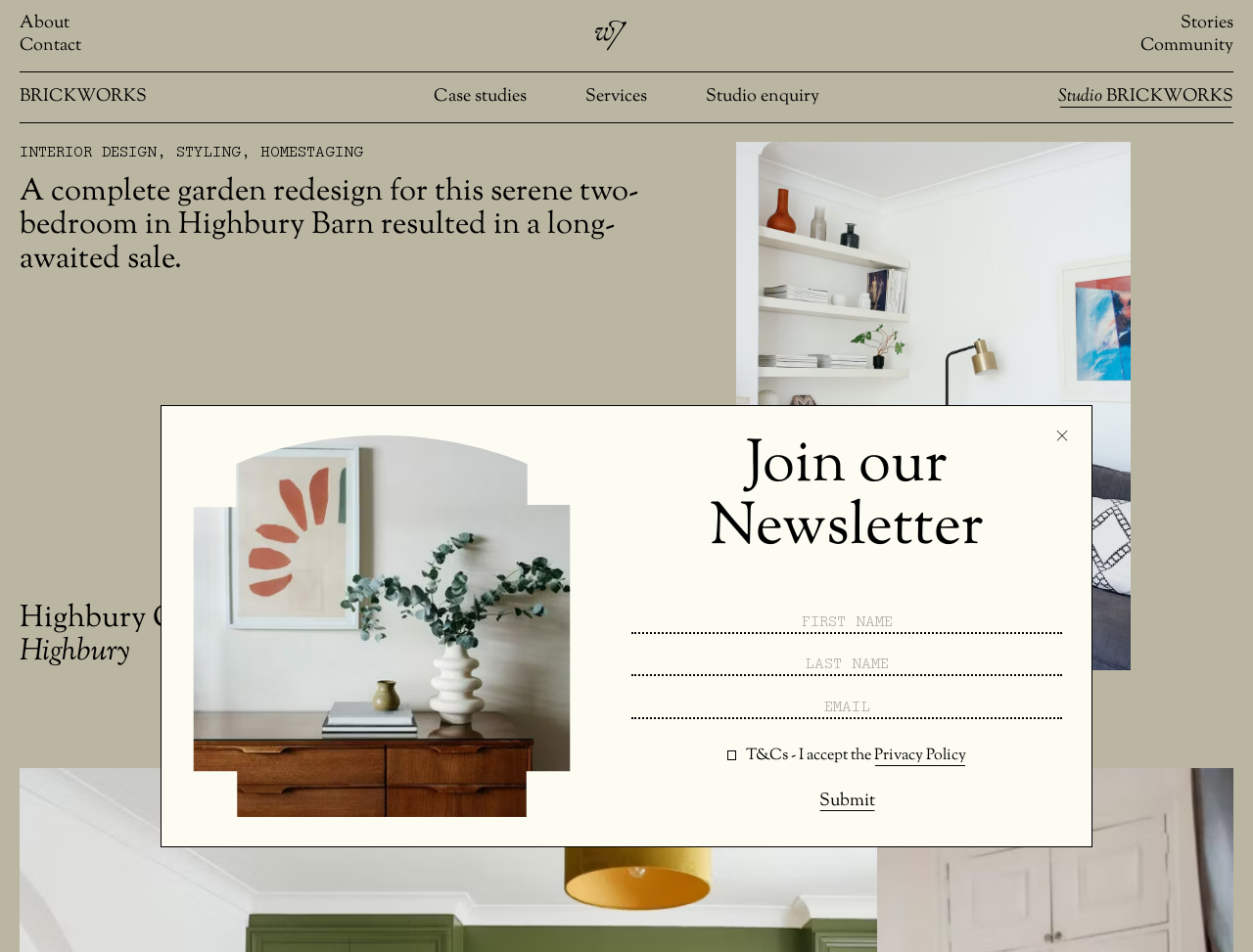Please indicate the bounding box coordinates of the element's region to be clicked to achieve the instruction: "Click the 'About' link". Provide the coordinates as four float numbers between 0 and 1, i.e., [left, top, right, bottom].

[0.016, 0.013, 0.055, 0.037]